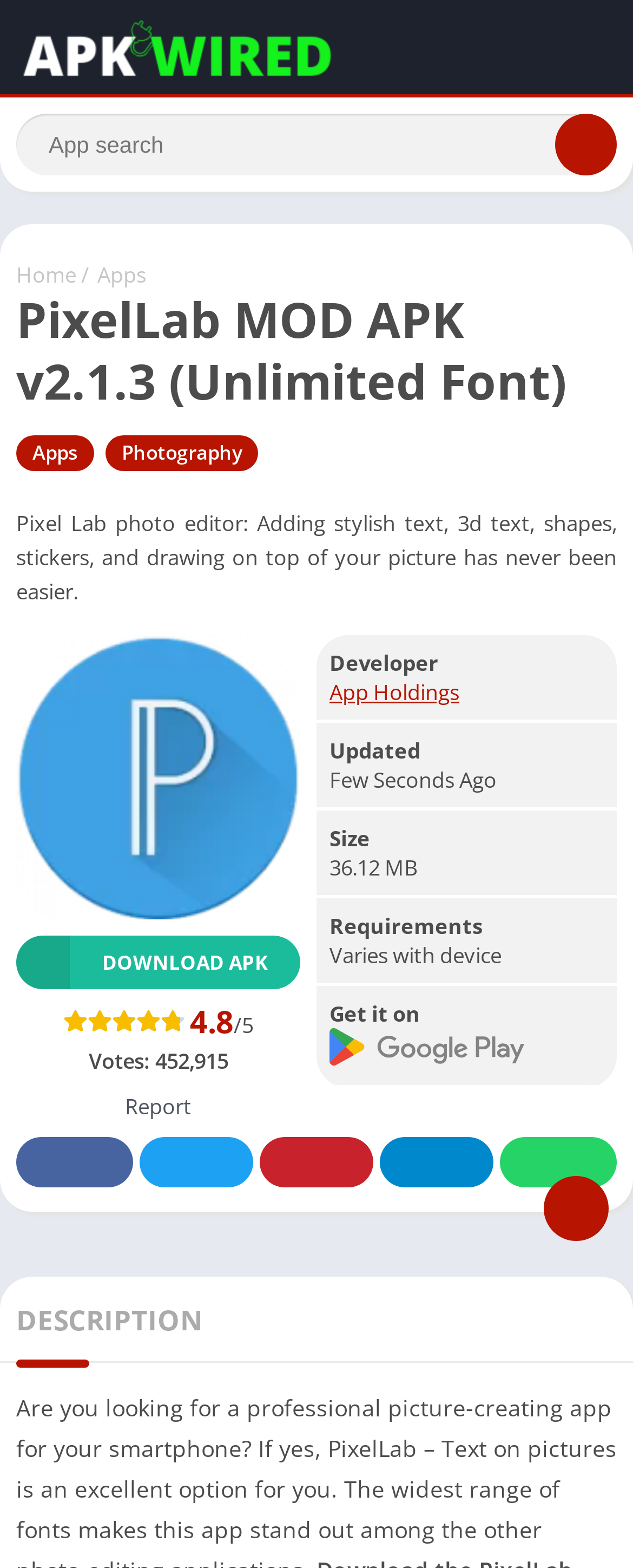Identify the bounding box coordinates of the clickable region required to complete the instruction: "Search for something". The coordinates should be given as four float numbers within the range of 0 and 1, i.e., [left, top, right, bottom].

[0.026, 0.073, 0.974, 0.112]